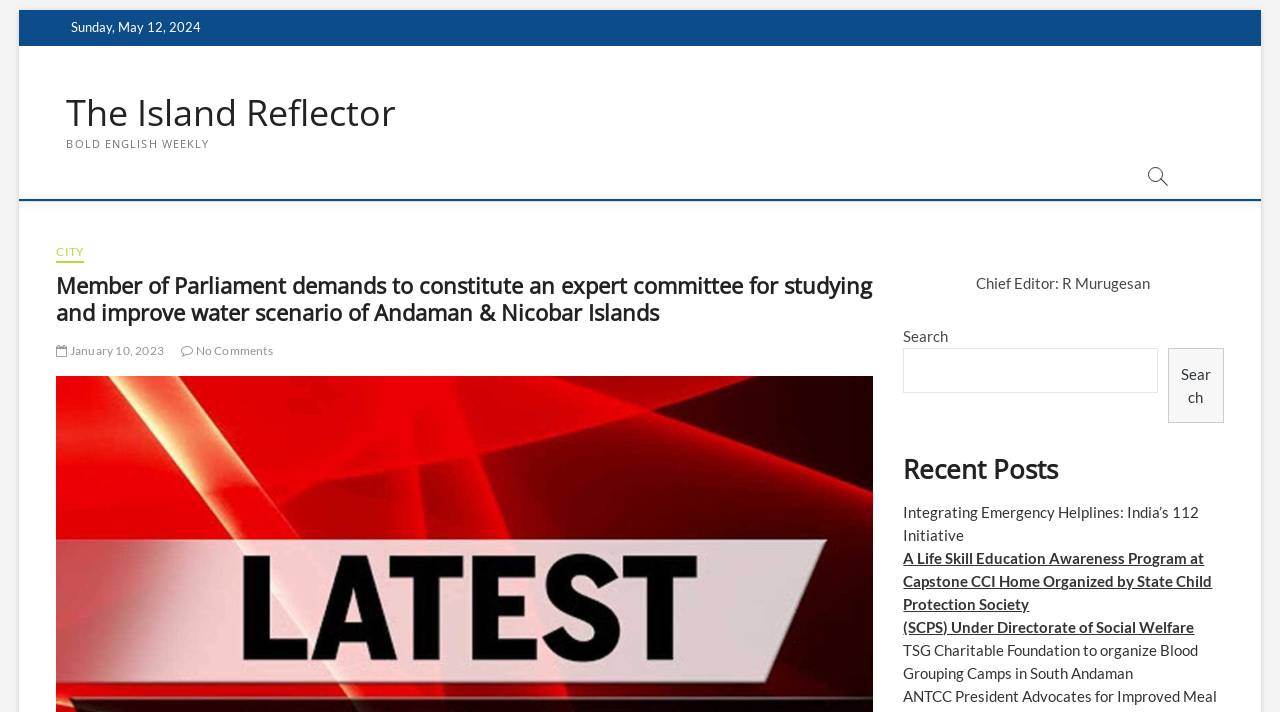Identify the bounding box coordinates of the part that should be clicked to carry out this instruction: "Check the Facebook social media link".

None